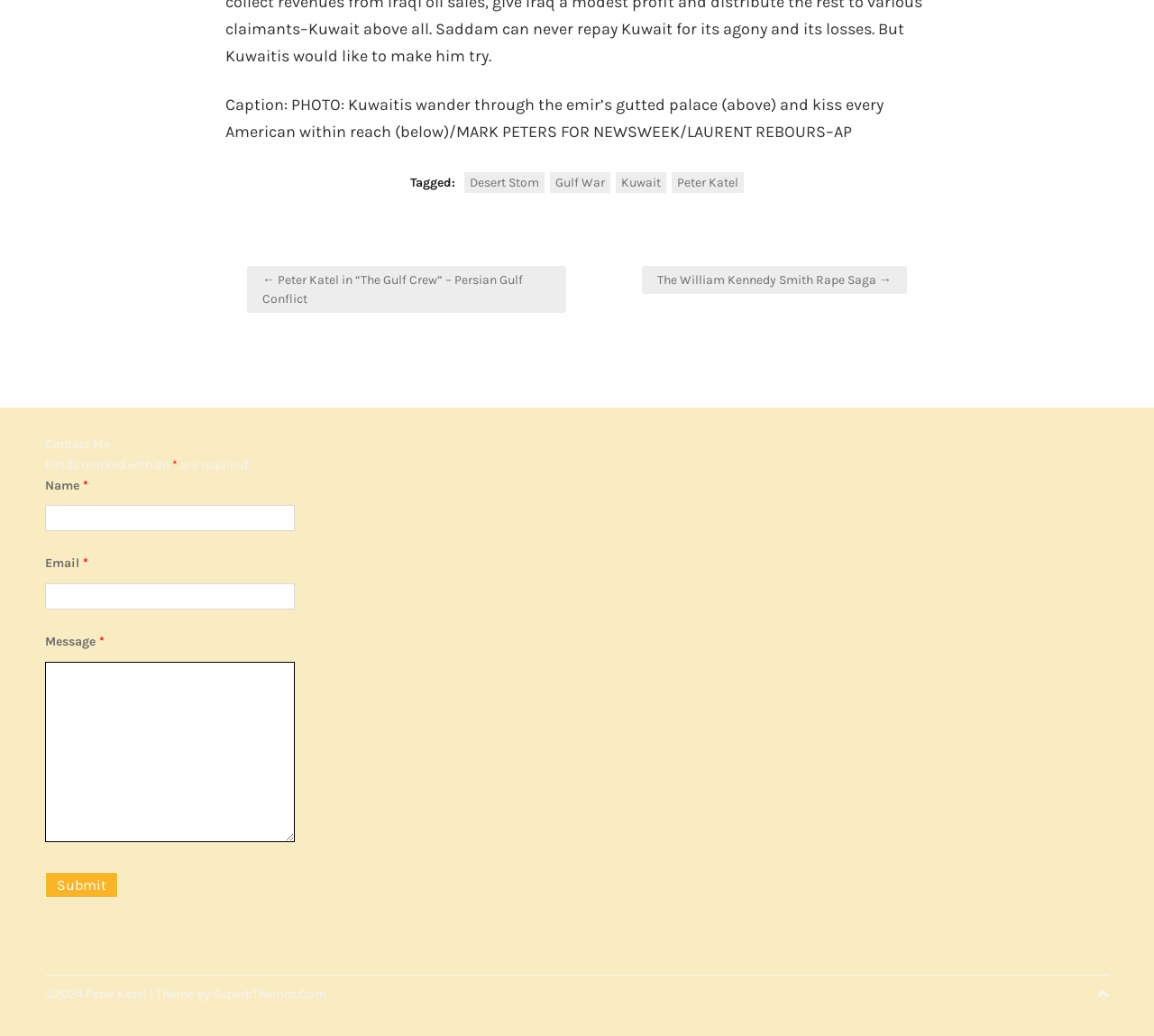Please locate the bounding box coordinates of the element that should be clicked to complete the given instruction: "Click the 'Submit' button".

[0.039, 0.841, 0.102, 0.867]